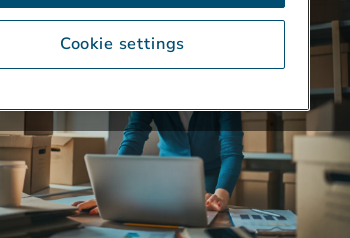Provide a thorough and detailed caption for the image.

The image depicts a woman engaged in the process of starting a business, seated at a desk with a laptop in front of her. The workspace is adorned with cardboard boxes, which suggests the beginnings of an entrepreneurial venture, potentially involving product shipment or storage. The woman's focus on the laptop indicates her active participation in planning or managing her business's online components. This scene captures the essence of initiating a small business, symbolizing ambition and the modern entrepreneurial spirit.